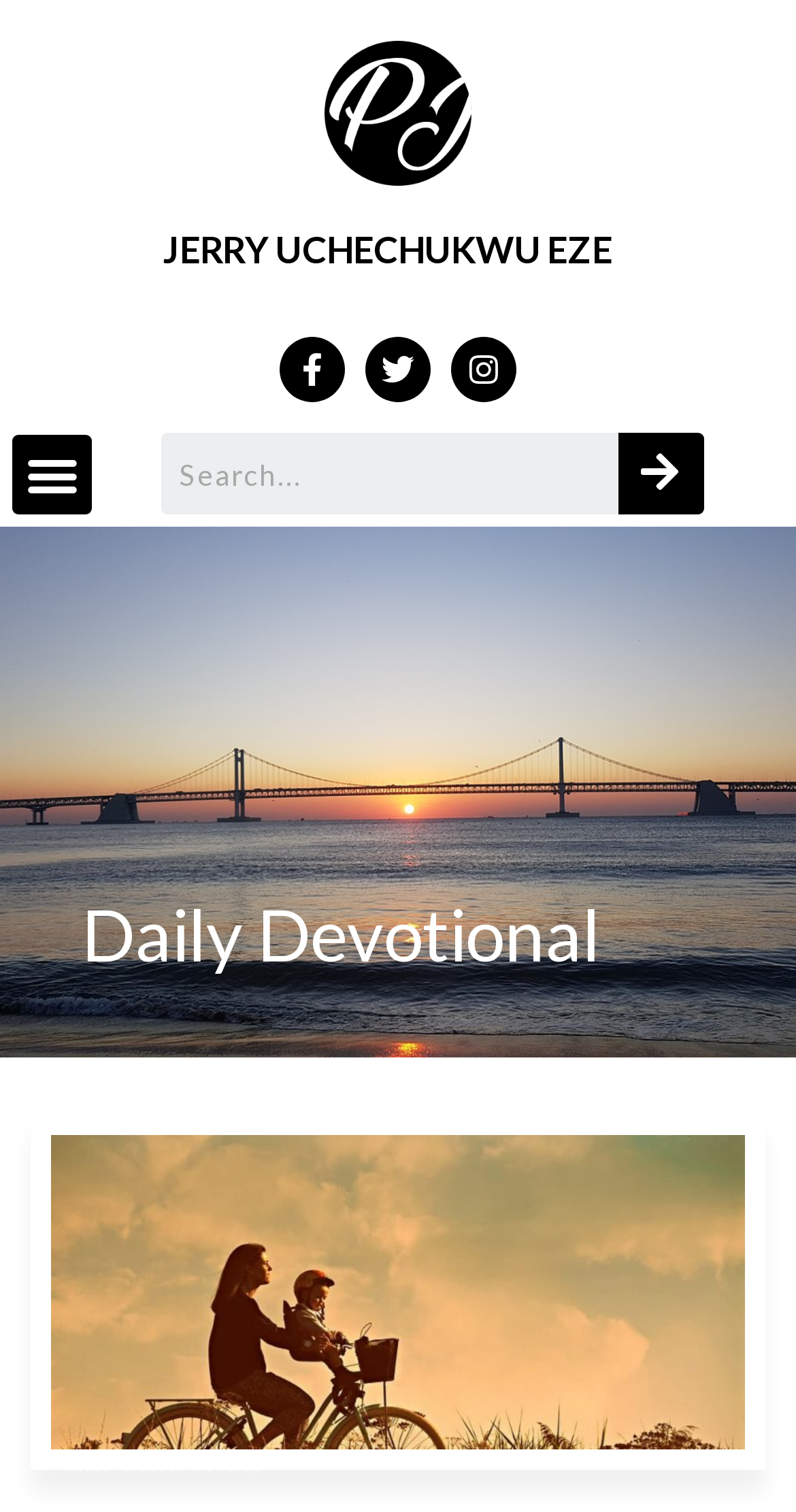Show the bounding box coordinates for the element that needs to be clicked to execute the following instruction: "View Jerry Uchechukwu Eze's profile". Provide the coordinates in the form of four float numbers between 0 and 1, i.e., [left, top, right, bottom].

[0.205, 0.15, 0.769, 0.18]